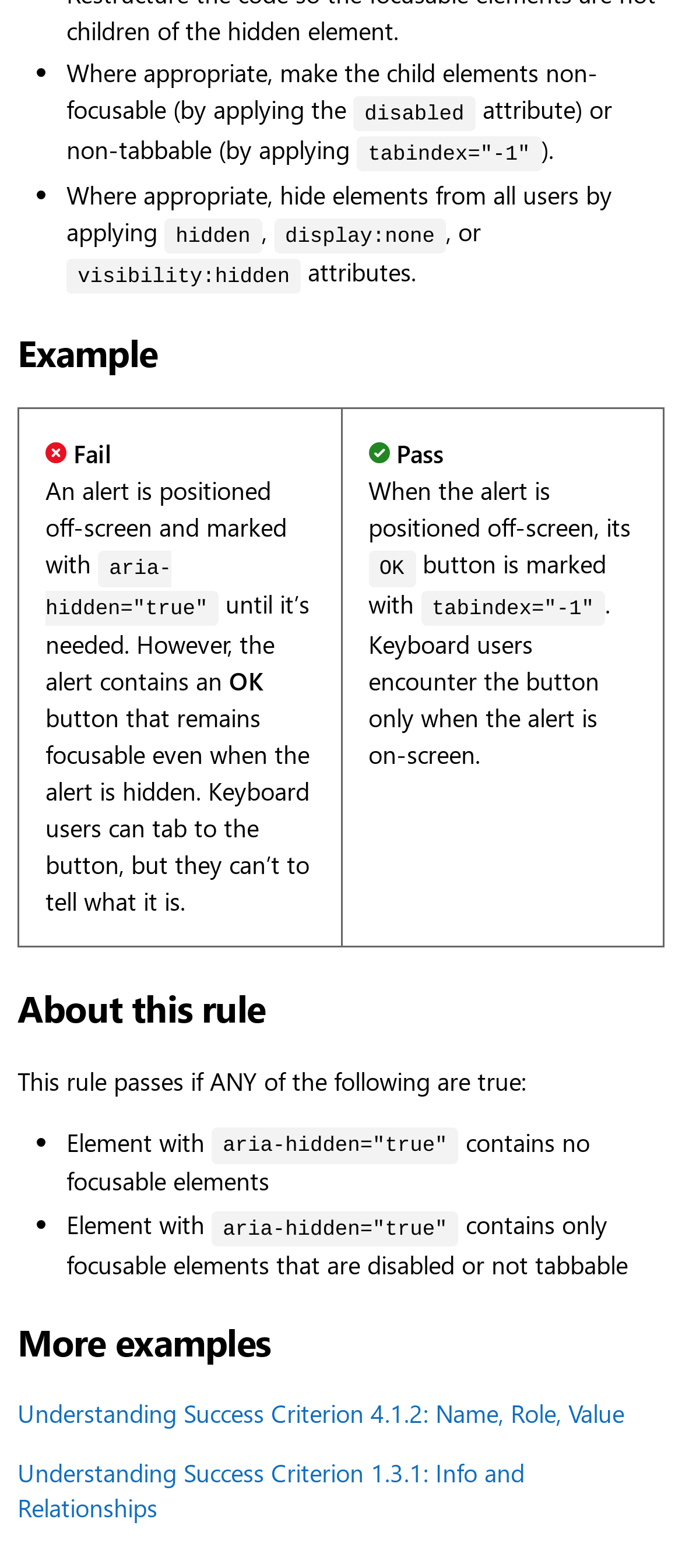Respond to the following question using a concise word or phrase: 
What is the purpose of applying 'tabindex=-1' attribute?

To make elements non-tabbable